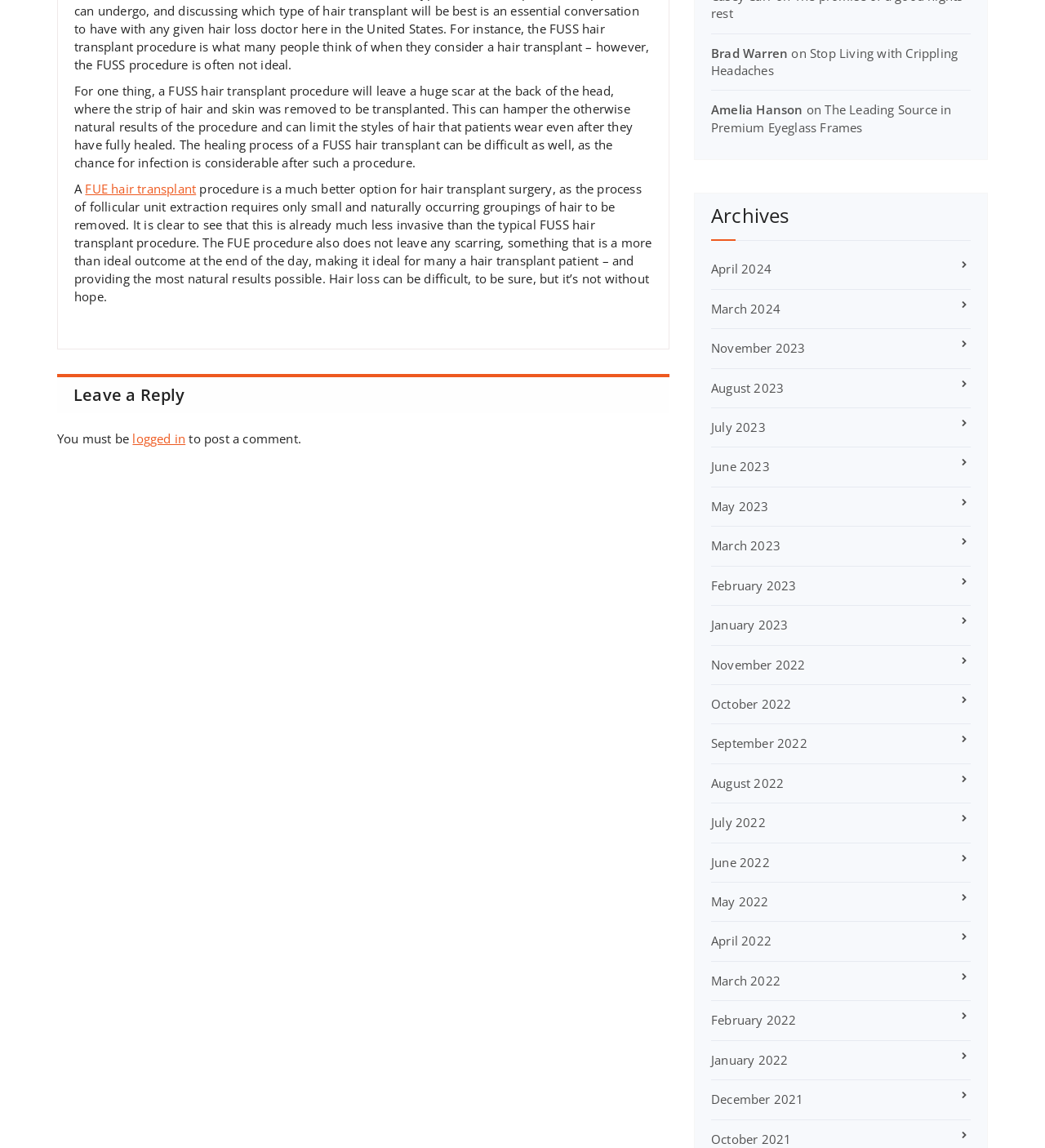Determine the bounding box for the described UI element: "October 2022".

[0.68, 0.606, 0.757, 0.62]